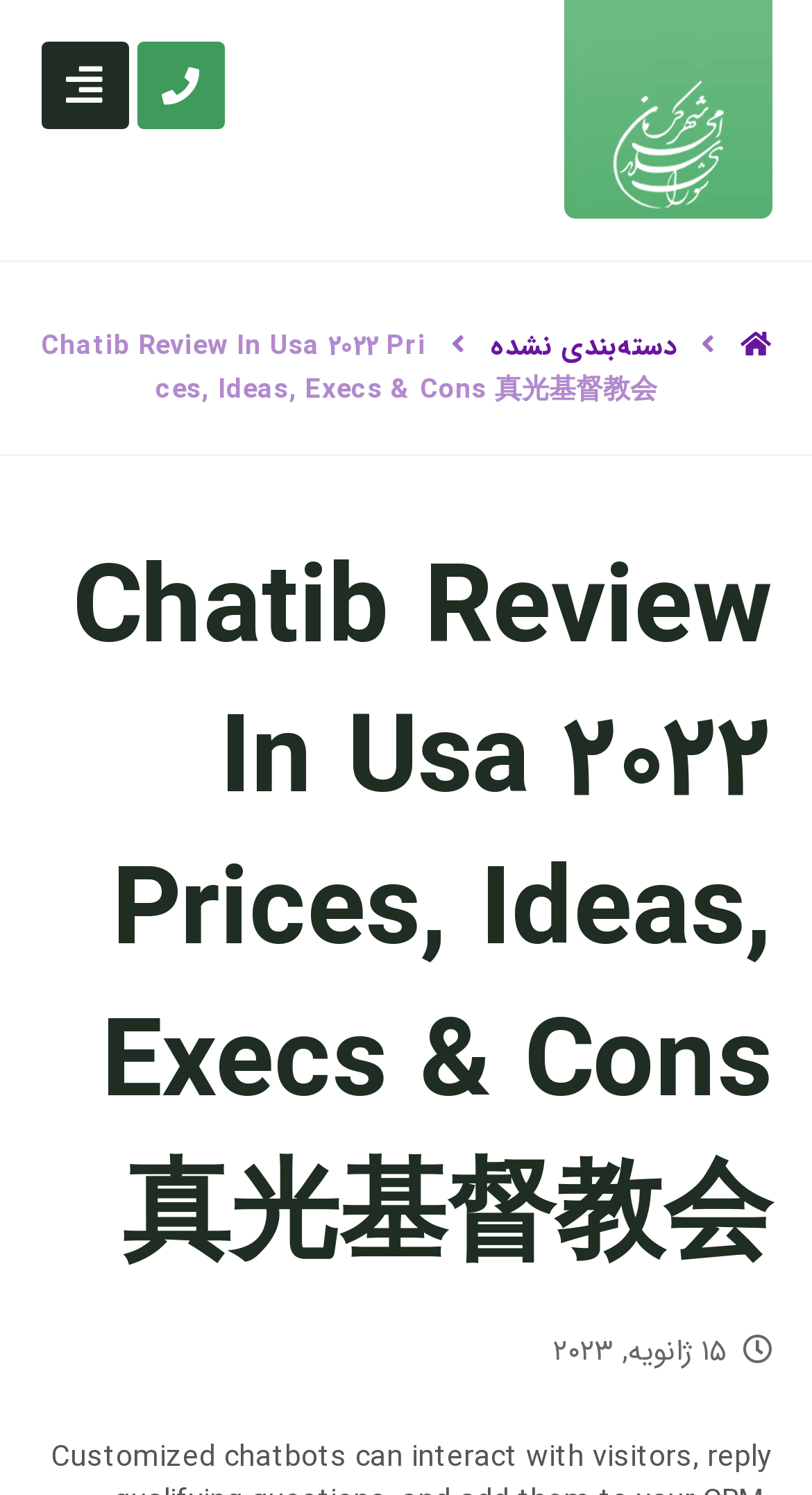Is the website hacked?
Look at the screenshot and respond with a single word or phrase.

Yes